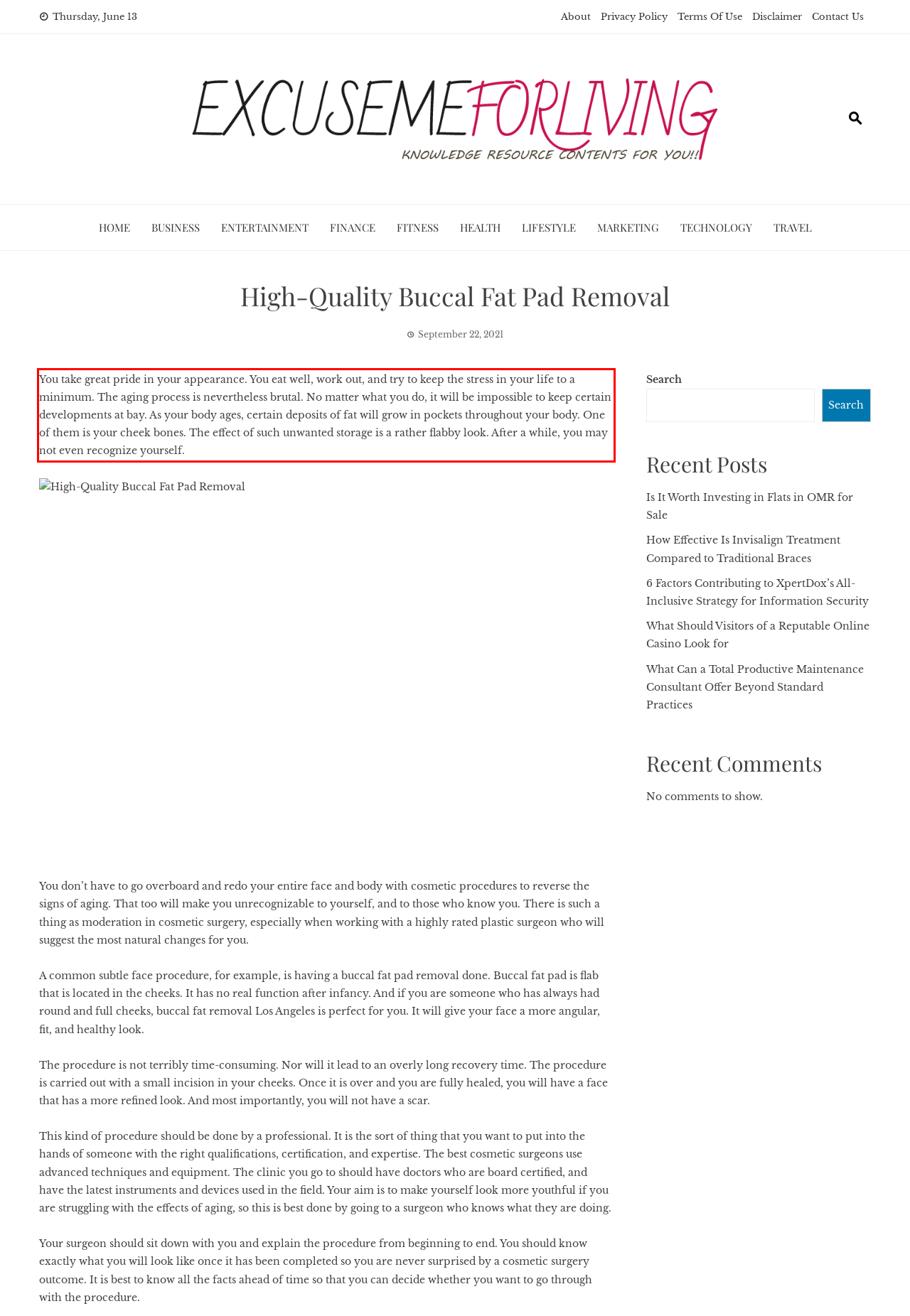Identify the text inside the red bounding box on the provided webpage screenshot by performing OCR.

You take great pride in your appearance. You eat well, work out, and try to keep the stress in your life to a minimum. The aging process is nevertheless brutal. No matter what you do, it will be impossible to keep certain developments at bay. As your body ages, certain deposits of fat will grow in pockets throughout your body. One of them is your cheek bones. The effect of such unwanted storage is a rather flabby look. After a while, you may not even recognize yourself.